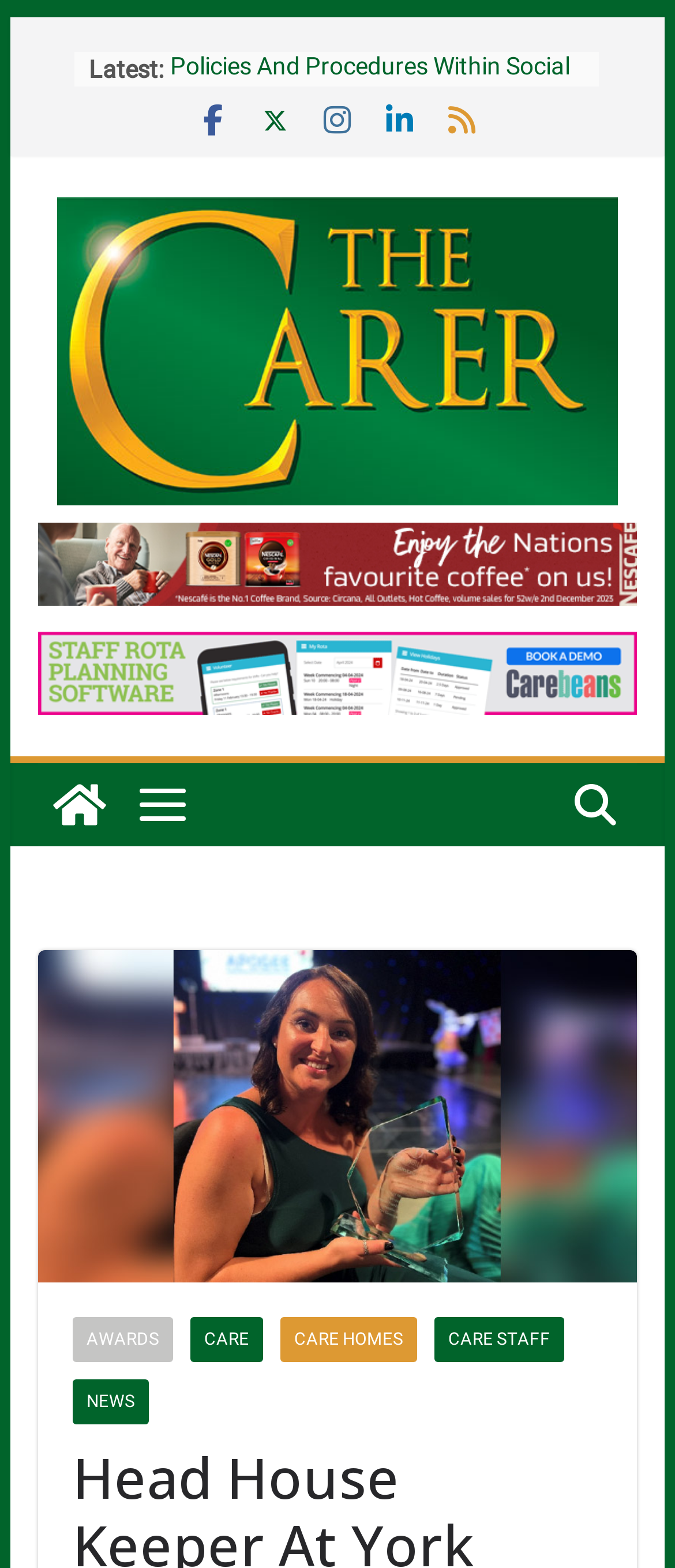Can you find and generate the webpage's heading?

Head House Keeper At York Care Home Scoops Up Ancillary Person Of The Year Award